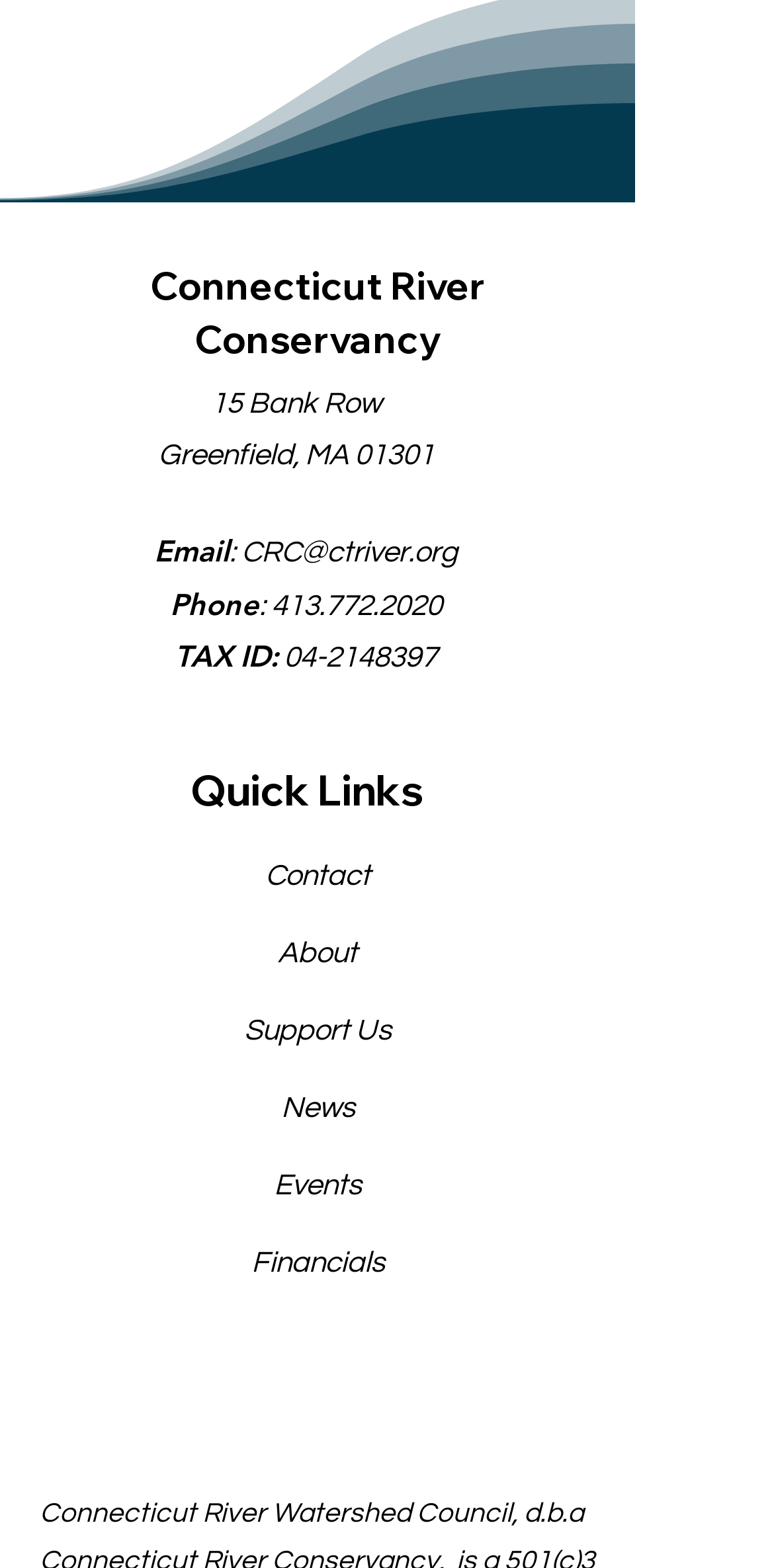Bounding box coordinates are specified in the format (top-left x, top-left y, bottom-right x, bottom-right y). All values are floating point numbers bounded between 0 and 1. Please provide the bounding box coordinate of the region this sentence describes: Support Us

[0.315, 0.648, 0.505, 0.667]